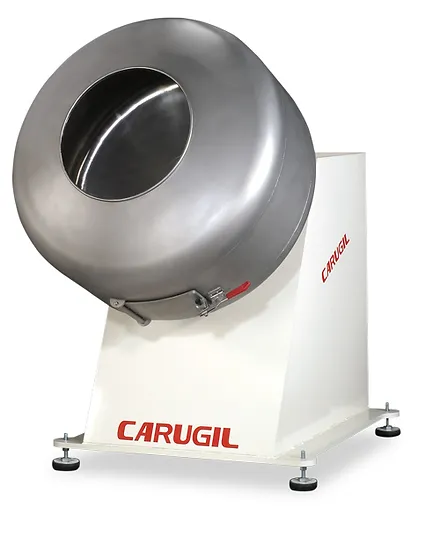Describe the image thoroughly, including all noticeable details.

The image showcases a Carugil coating pan, a vital piece of machinery widely utilized in the confectionery and pharmaceutical industries. The pan features a sleek, metallic, rounded design with an opening at the front for easy access and loading of materials. Its sturdy base is painted in a crisp white, prominently displaying the Carugil logo in bold red. This equipment is designed for efficient coating and polishing processes, offering versatility and adaptability suitable for various applications. The conventional rotary mechanism allows for producing batches effectively, ensuring a quality finish for both ribbed and smooth surfaces. Its functional design not only facilitates maintenance but is also crafted to meet high-quality specifications, promising years of reliable operation.